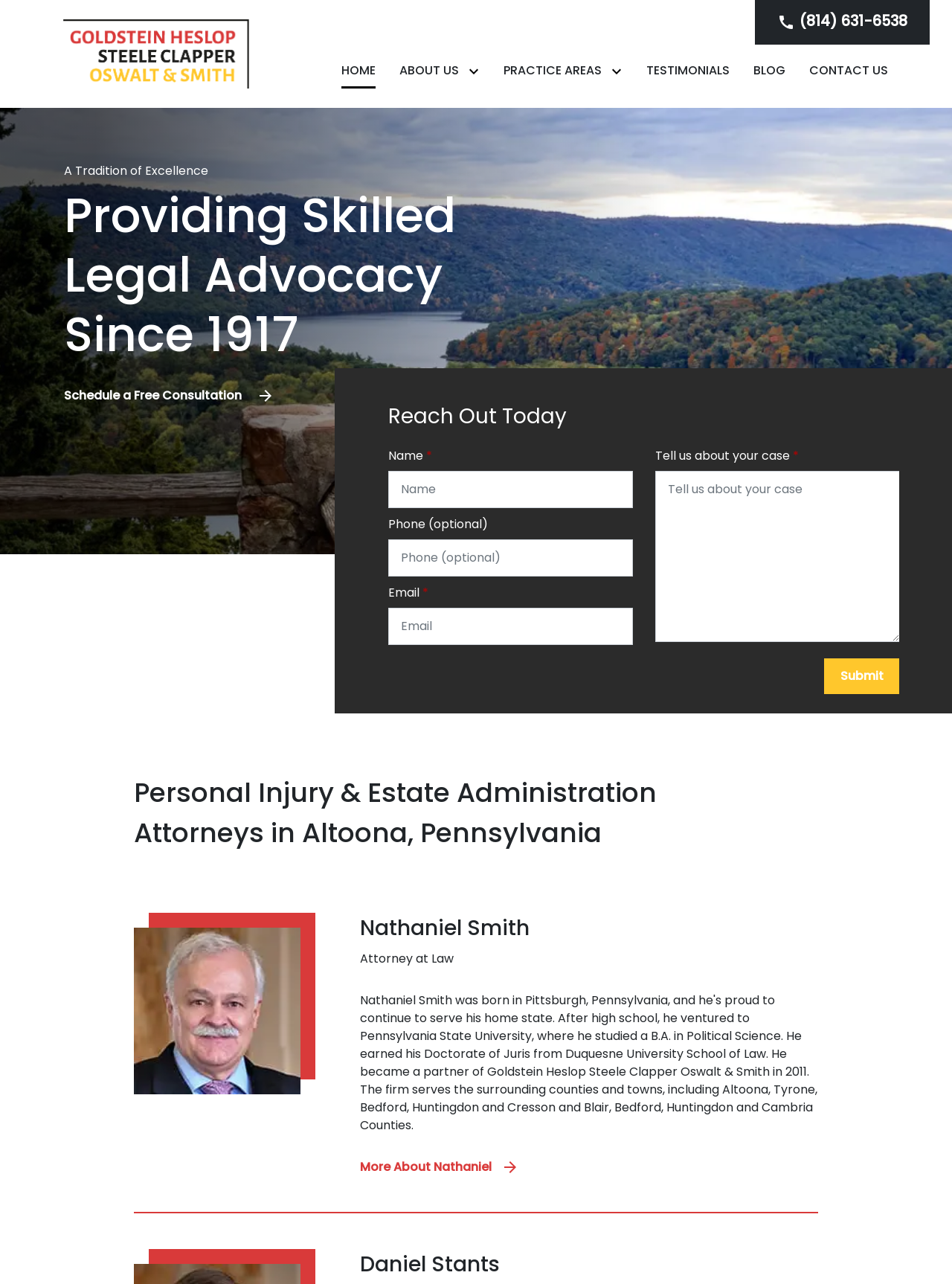How many practice areas are listed in the navigation menu? Based on the screenshot, please respond with a single word or phrase.

1